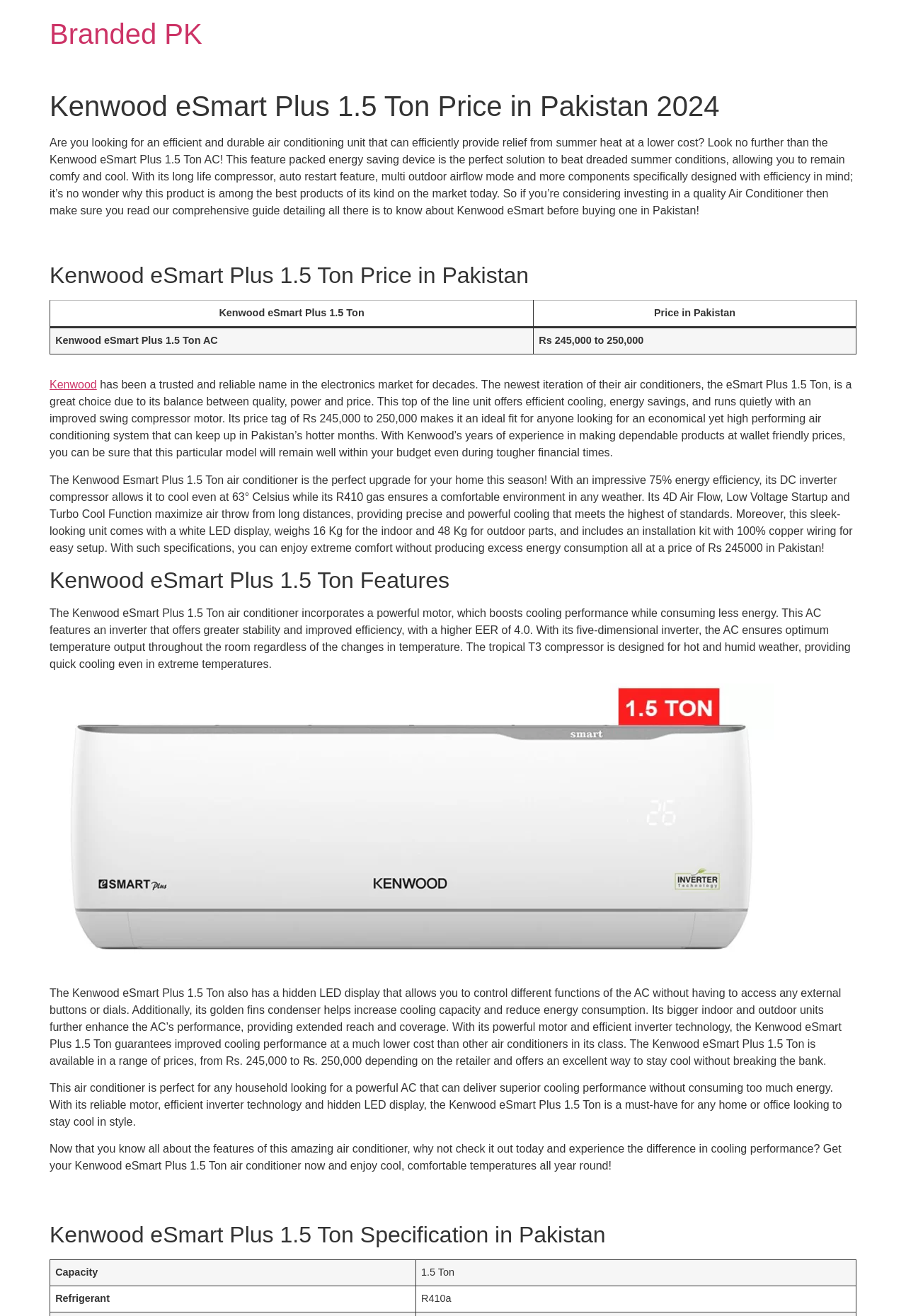What is the price range of Kenwood eSmart Plus 1.5 Ton AC in Pakistan?
Based on the content of the image, thoroughly explain and answer the question.

The price range of Kenwood eSmart Plus 1.5 Ton AC in Pakistan can be found in the table under the 'Kenwood eSmart Plus 1.5 Ton Price in Pakistan' heading, which shows the price as 'Rs 245,000 to 250,000'.